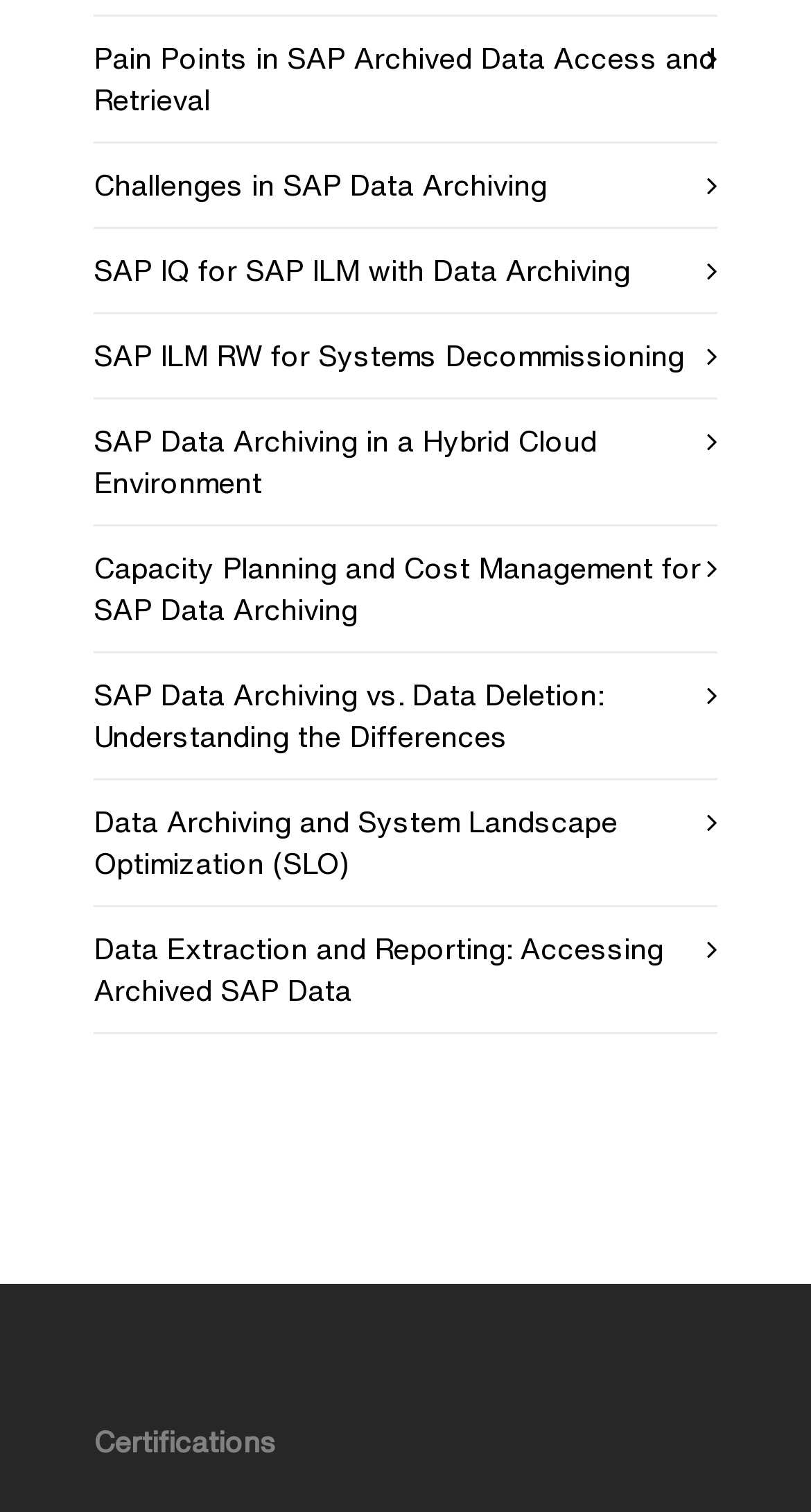Locate the bounding box coordinates of the clickable region to complete the following instruction: "Learn about Substance abuse counseling."

None